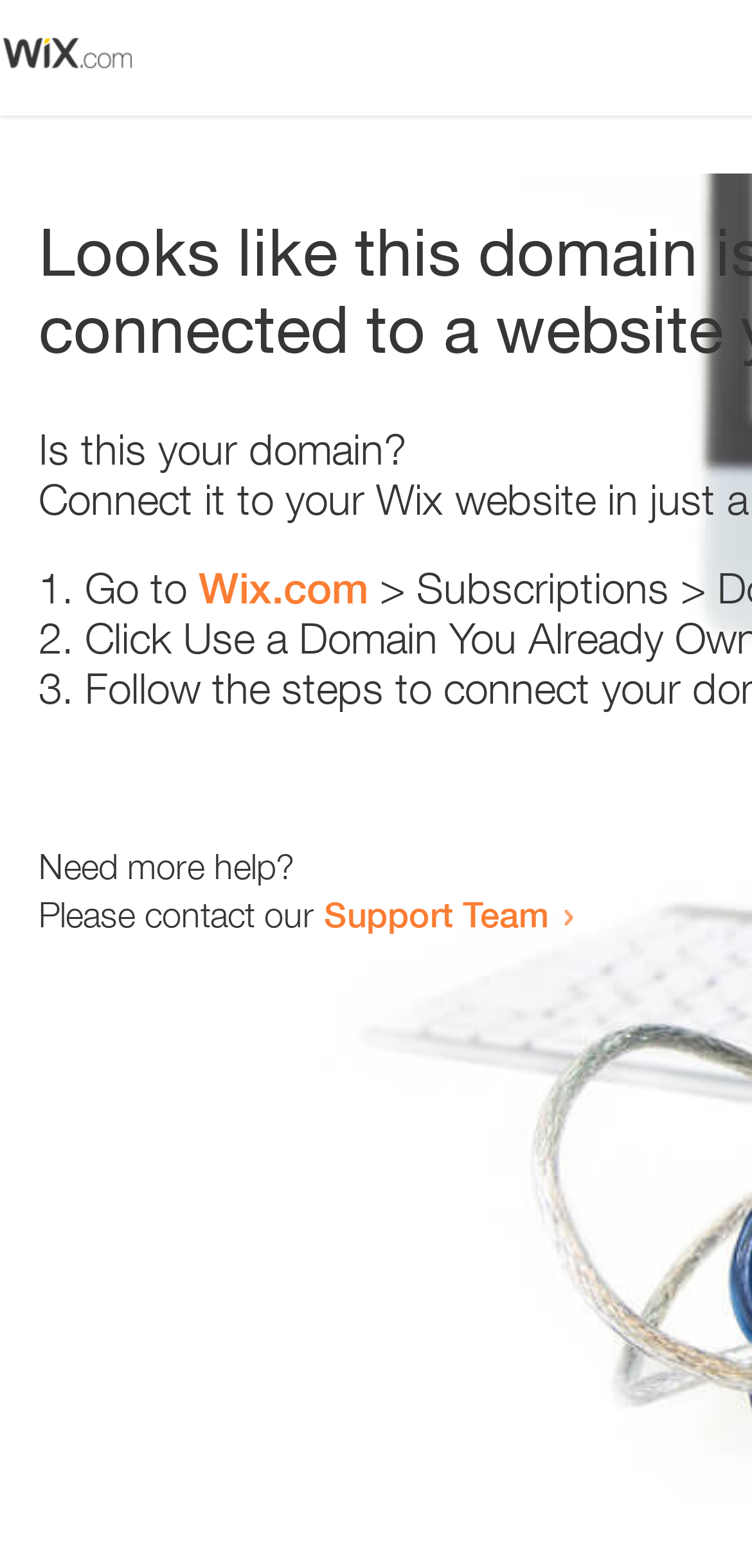Create a detailed description of the webpage's content and layout.

The webpage appears to be an error page, with a small image at the top left corner. Below the image, there is a heading that reads "Is this your domain?" centered on the page. 

Underneath the heading, there is a numbered list with three items. The first item starts with "1." and is followed by the text "Go to" and a link to "Wix.com". The second item starts with "2." and the third item starts with "3.", but their contents are not specified. 

At the bottom of the page, there is a section that provides additional help options. It starts with the text "Need more help?" and is followed by a sentence that reads "Please contact our". This sentence is completed with a link to the "Support Team".